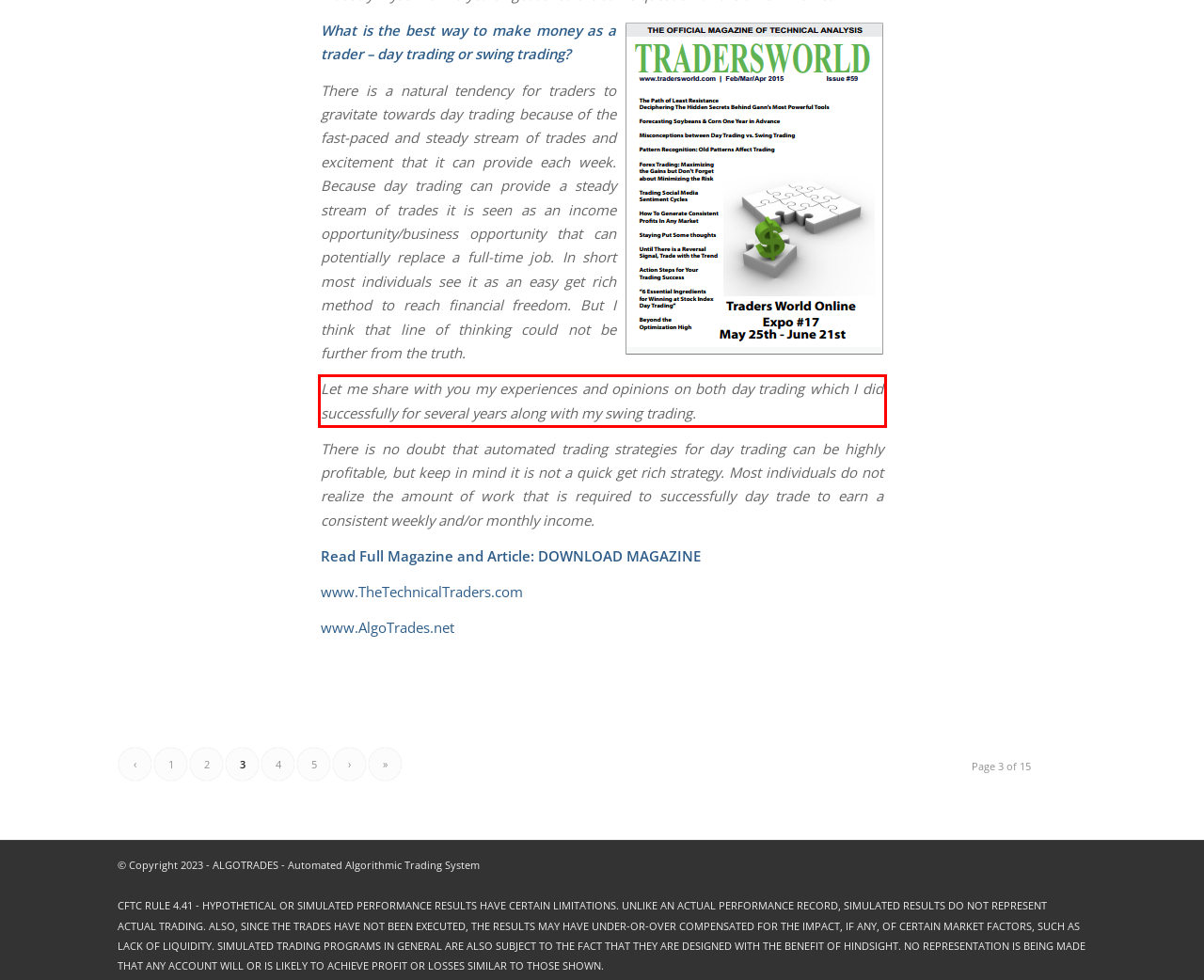Please identify and extract the text from the UI element that is surrounded by a red bounding box in the provided webpage screenshot.

Let me share with you my experiences and opinions on both day trading which I did successfully for several years along with my swing trading.